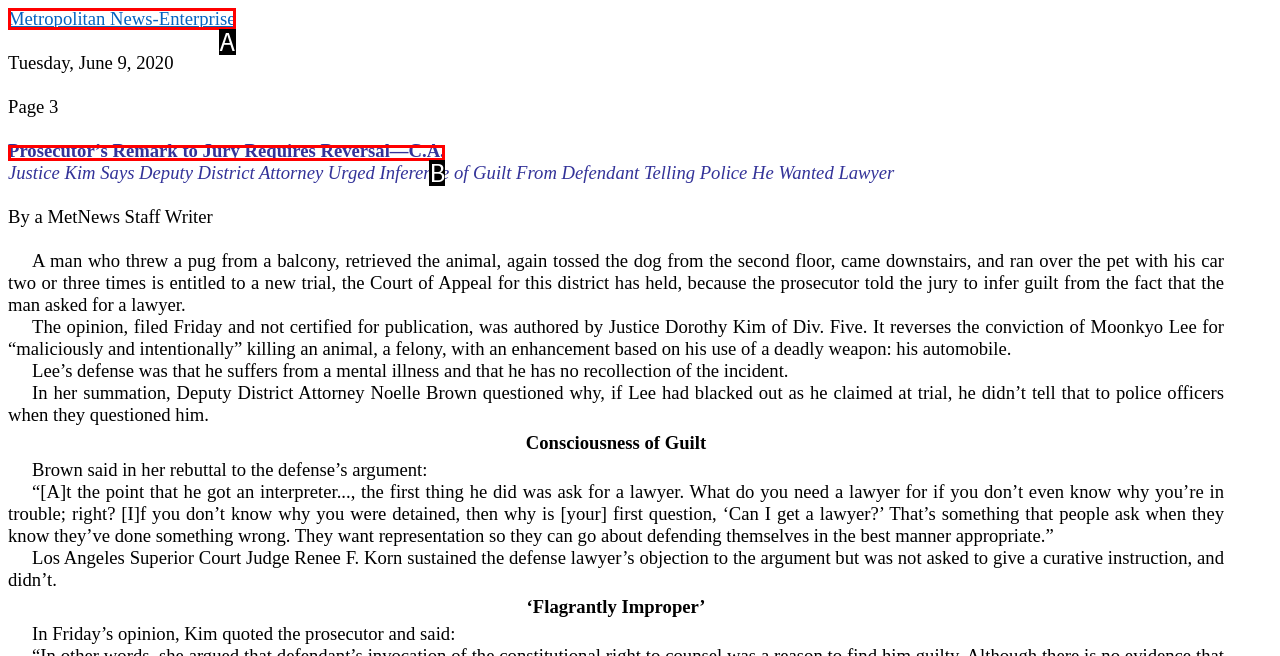Select the HTML element that corresponds to the description: Metropolitan News-Enterprise
Reply with the letter of the correct option from the given choices.

A